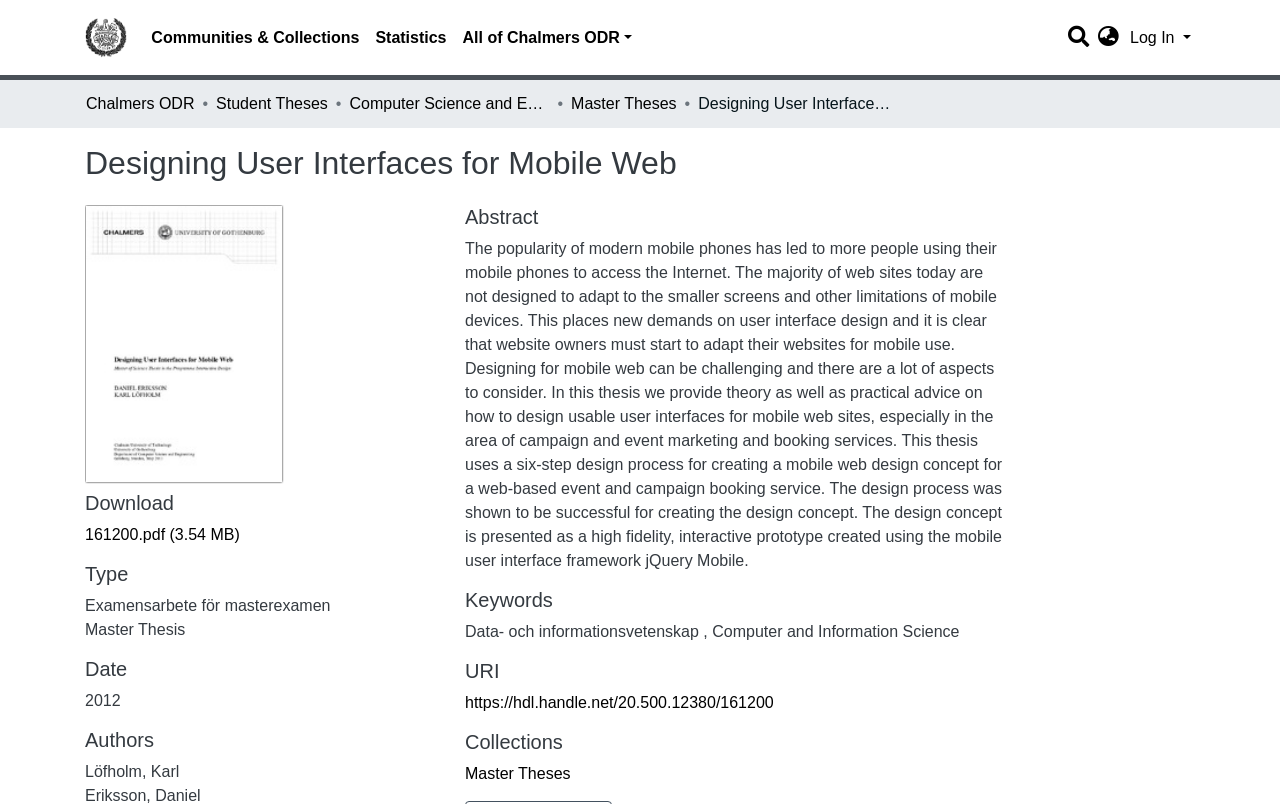Predict the bounding box for the UI component with the following description: "161200.pdf (3.54 MB)".

[0.066, 0.655, 0.187, 0.676]